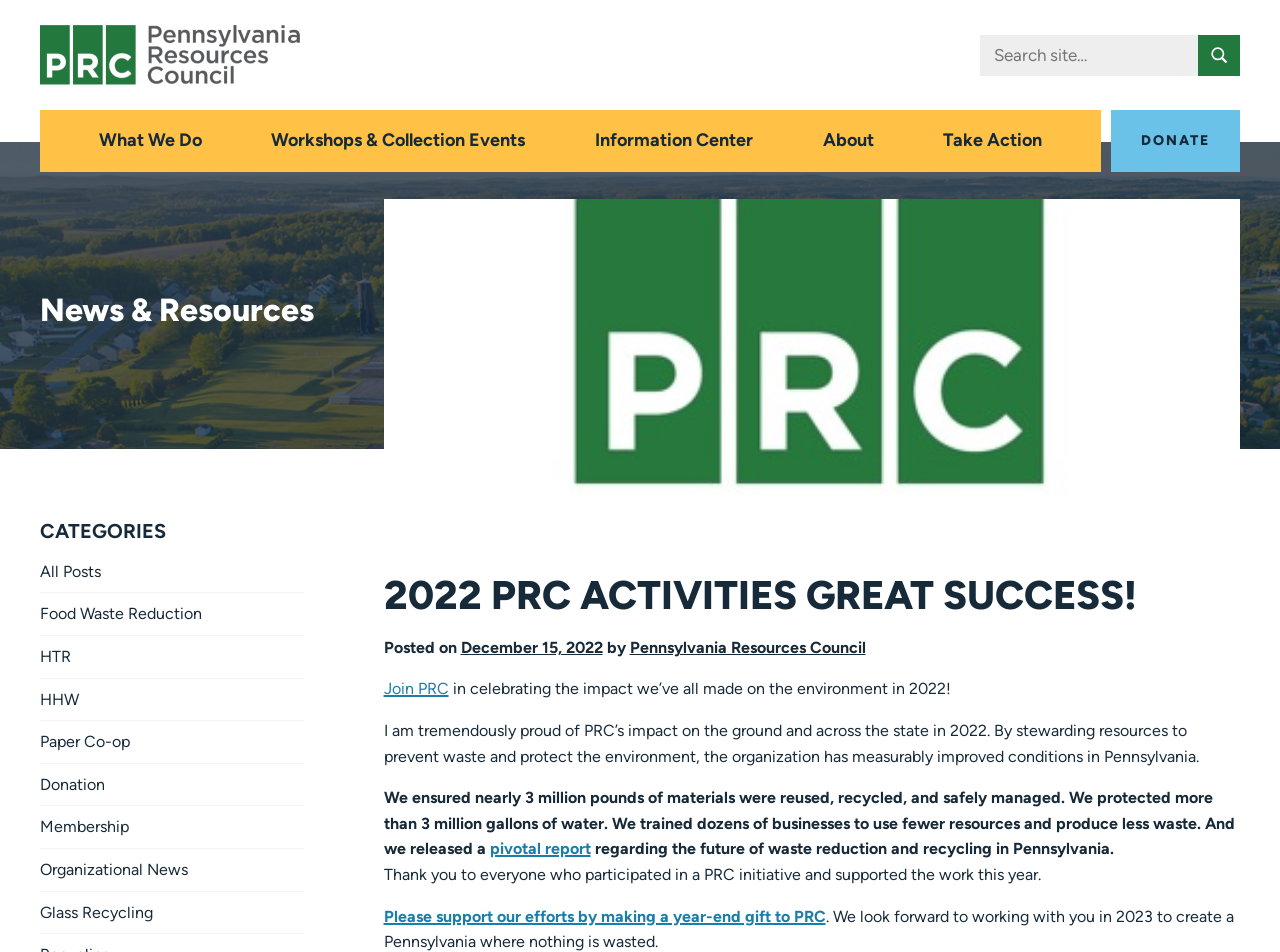Present a detailed account of what is displayed on the webpage.

This webpage is about the Pennsylvania Resources Council (PRC) and its achievements in 2022. At the top, there is a navigation menu with links to the main content, PRC Home, and a search bar. Below the navigation menu, there are two sections: Main and Utility. The Main section has links to What We Do, Workshops & Collection Events, Information Center, About, and Take Action. The Utility section has a link to DONATE.

The main content of the webpage is divided into two columns. The left column has a heading "News & Resources" and a list of categories, including All Posts, Food Waste Reduction, HTR, HHW, Paper Co-op, Donation, Membership, Organizational News, and Glass Recycling.

The right column has a heading "2022 PRC ACTIVITIES GREAT SUCCESS!" and a series of paragraphs celebrating the impact of PRC on the environment in 2022. The text describes the organization's achievements, including ensuring nearly 3 million pounds of materials were reused, recycled, and safely managed, protecting more than 3 million gallons of water, and training dozens of businesses to use fewer resources and produce less waste. There is also a link to a pivotal report regarding the future of waste reduction and recycling in Pennsylvania.

The webpage also includes a call to action, thanking everyone who participated in a PRC initiative and supported the work in 2022, and encouraging readers to make a year-end gift to PRC. Finally, there is a message looking forward to working with readers in 2023 to create a Pennsylvania where nothing is wasted.